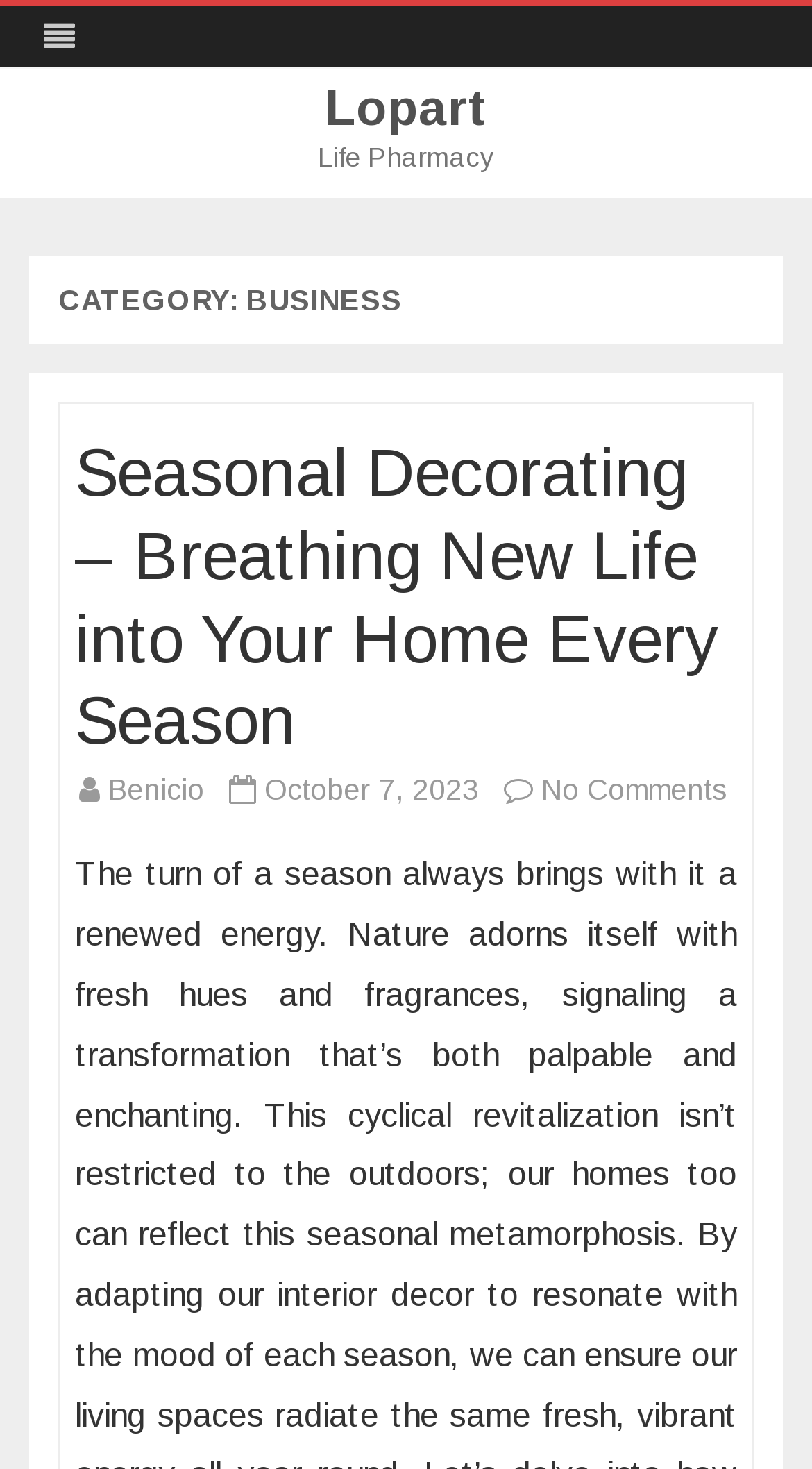Please provide a comprehensive response to the question below by analyzing the image: 
When was the current article published?

I found a time element with the text 'October 7, 2023', which indicates the publication date of the current article.